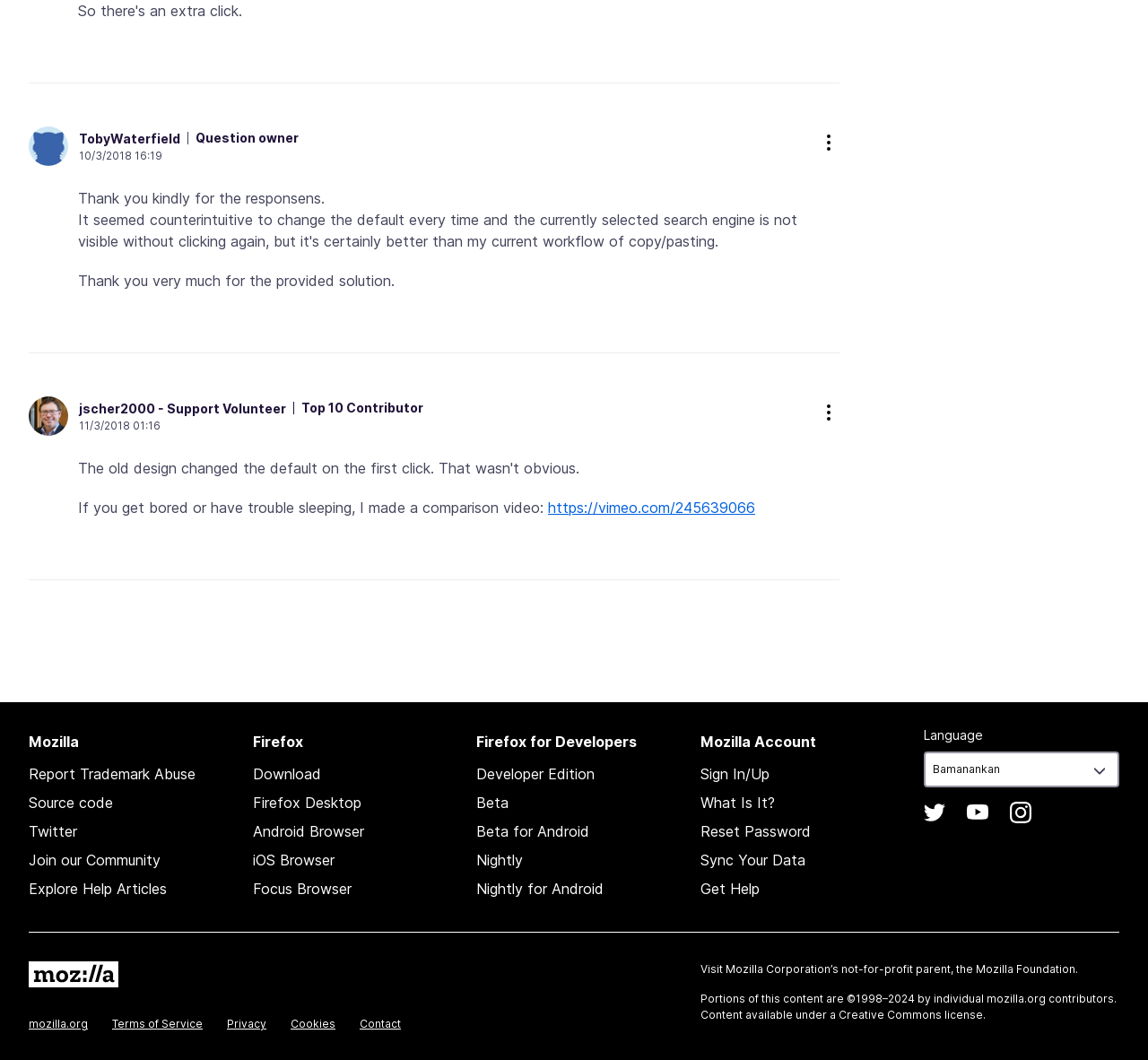Determine the bounding box coordinates of the clickable element to complete this instruction: "Click on the 'https://vimeo.com/245639066' link". Provide the coordinates in the format of four float numbers between 0 and 1, [left, top, right, bottom].

[0.477, 0.471, 0.658, 0.488]